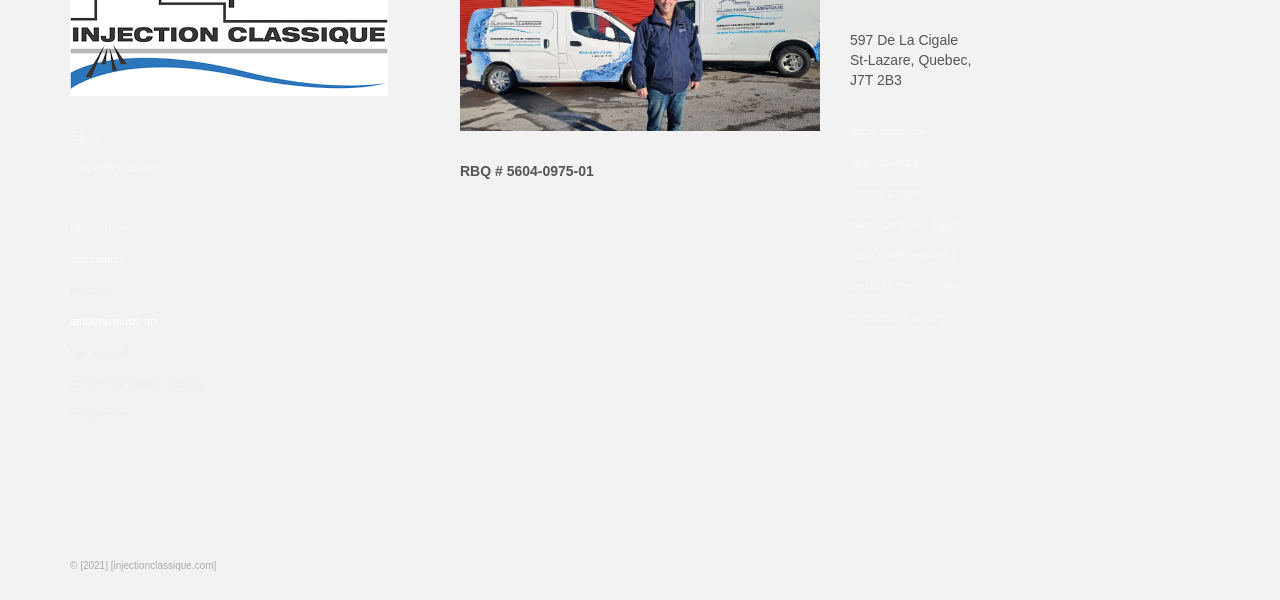What is the RBQ number of the business?
Please provide a comprehensive answer based on the information in the image.

The RBQ number of the business is mentioned in the middle section of the webpage, which is a unique identifier for the business.